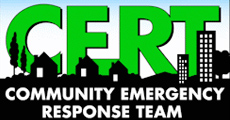Create a detailed narrative that captures the essence of the image.

The image prominently features the acronym "CERT" in bold green letters, standing for "Community Emergency Response Team." Below the acronym, the full name emphasizes the program's focus on community preparedness and emergency management. A silhouette of houses and buildings is depicted in black, giving context to the team’s mission of supporting local communities during emergencies. The background features a gradient sky, enhancing the overall visual appeal. This imagery reflects the essential role of CERT in educating and training community members to respond effectively to disasters, fostering resilience and safety within neighborhoods.